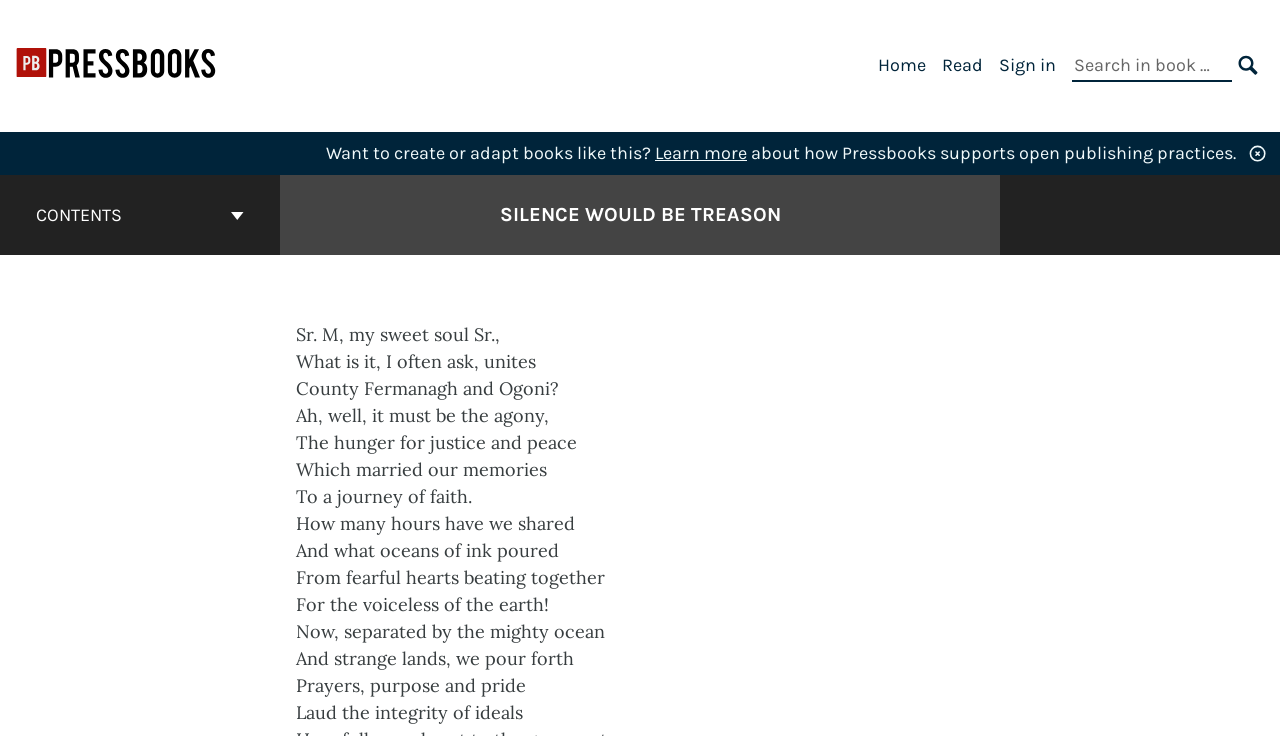Please study the image and answer the question comprehensively:
What is the theme of the book?

I analyzed the static texts and found phrases like 'The hunger for justice and peace', 'Laud the integrity of ideals', and 'For the voiceless of the earth!'. These phrases suggest that the theme of the book is related to justice and peace.